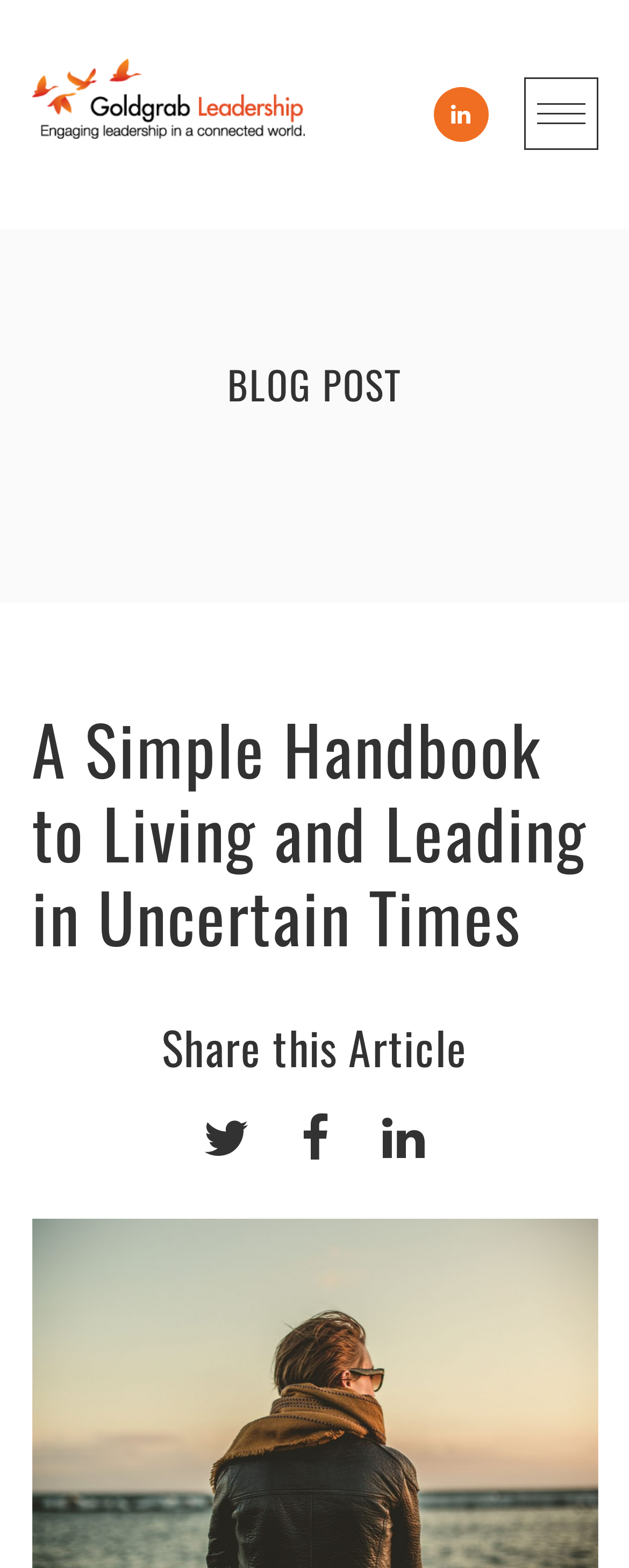Provide your answer in one word or a succinct phrase for the question: 
How many headings are there in the webpage?

3